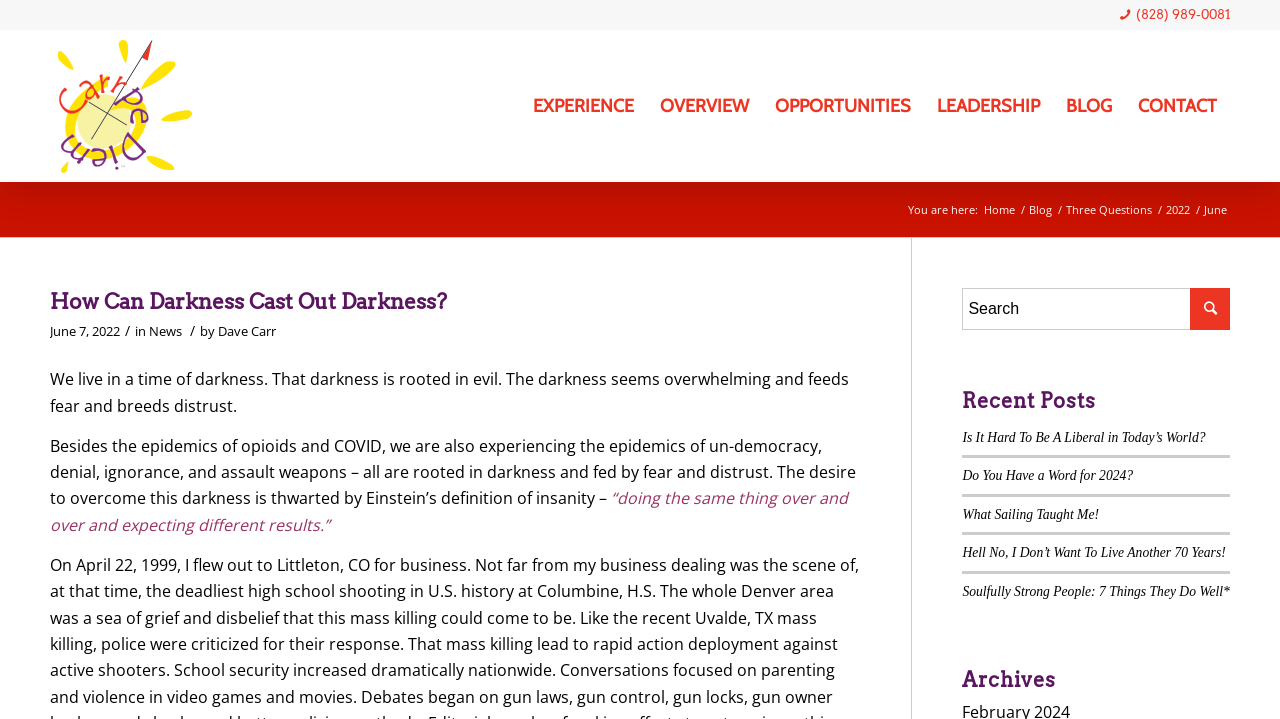Reply to the question with a single word or phrase:
What is the title of the blog post?

How Can Darkness Cast Out Darkness?